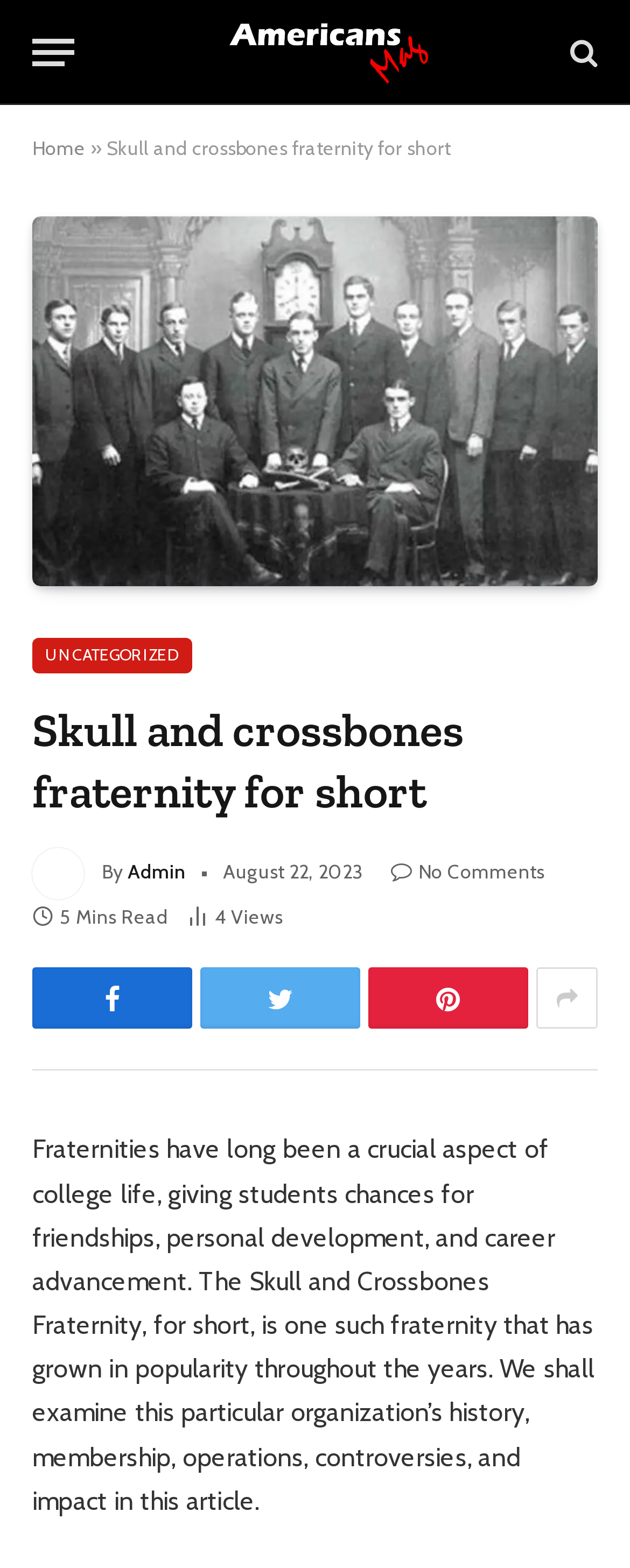Find the bounding box coordinates of the clickable region needed to perform the following instruction: "View the article by Admin". The coordinates should be provided as four float numbers between 0 and 1, i.e., [left, top, right, bottom].

[0.203, 0.547, 0.295, 0.563]